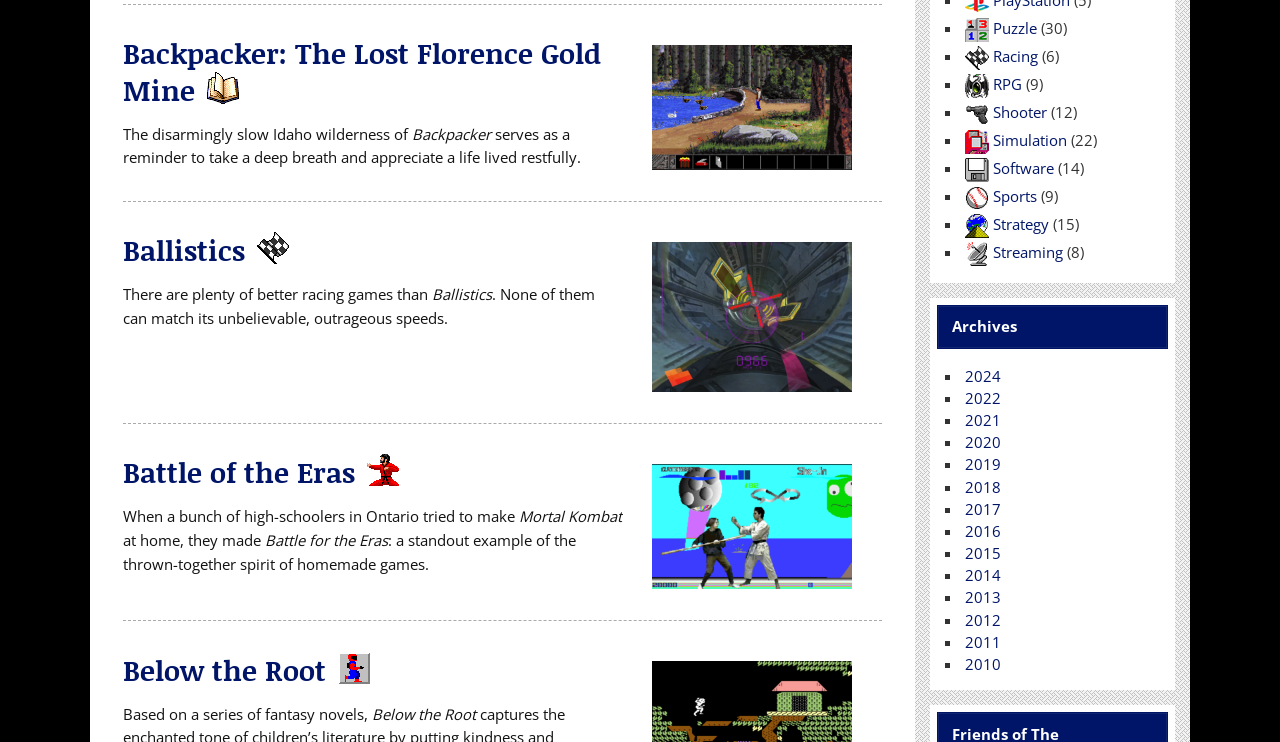Identify the bounding box coordinates for the UI element described as: "Below the Root".

[0.096, 0.876, 0.255, 0.93]